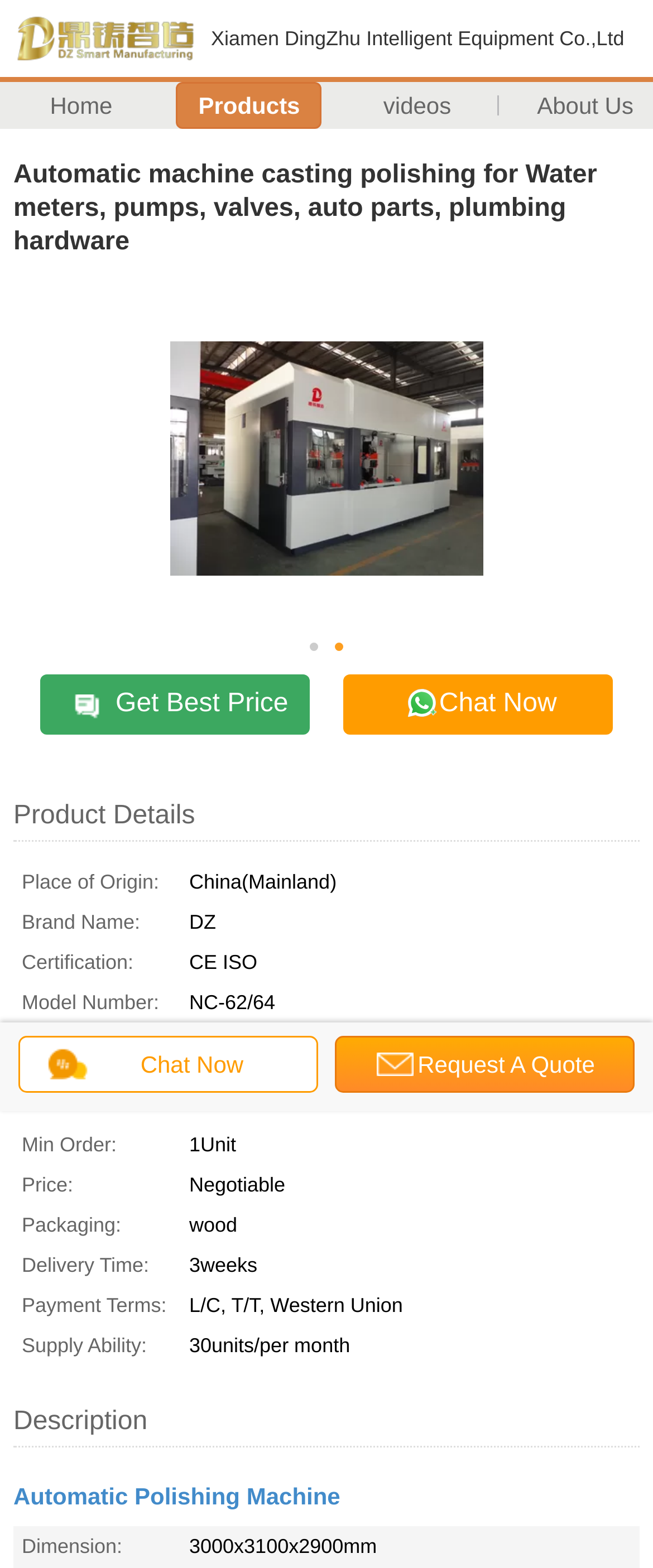Provide a thorough description of the webpage you see.

This webpage is about a company, Xiamen DingZhu Intelligent Equipment Co.,Ltd, that specializes in automatic machine casting polishing for water meters, pumps, valves, auto parts, and plumbing hardware from China. 

At the top of the page, there is a table with two cells, each containing the company name and a link to it. Below this table, there are three links: "Home", "Products", and "Videos", which are likely navigation links to other parts of the website.

The main content of the page is divided into several sections. The first section has a heading that repeats the company's product description. Below this heading, there is a large image that likely shows the automatic machine casting polishing process.

The next section is titled "Product Details" and contains a table with several rows, each describing a specific detail about the product, such as its place of origin, brand name, certification, model number, and more.

Following this section, there is another section titled "Payment & Shipping Terms" which contains a table with details about the minimum order quantity, price, packaging, delivery time, payment terms, and supply ability.

The final section is titled "Description" and contains a heading that reads "Automatic Polishing Machine". This section likely provides a detailed description of the product, but the exact content is not specified.

Throughout the page, there are several calls-to-action, including "Get Best Price", "Chat Now", and "Request A Quote", which allow users to interact with the company and inquire about the product.